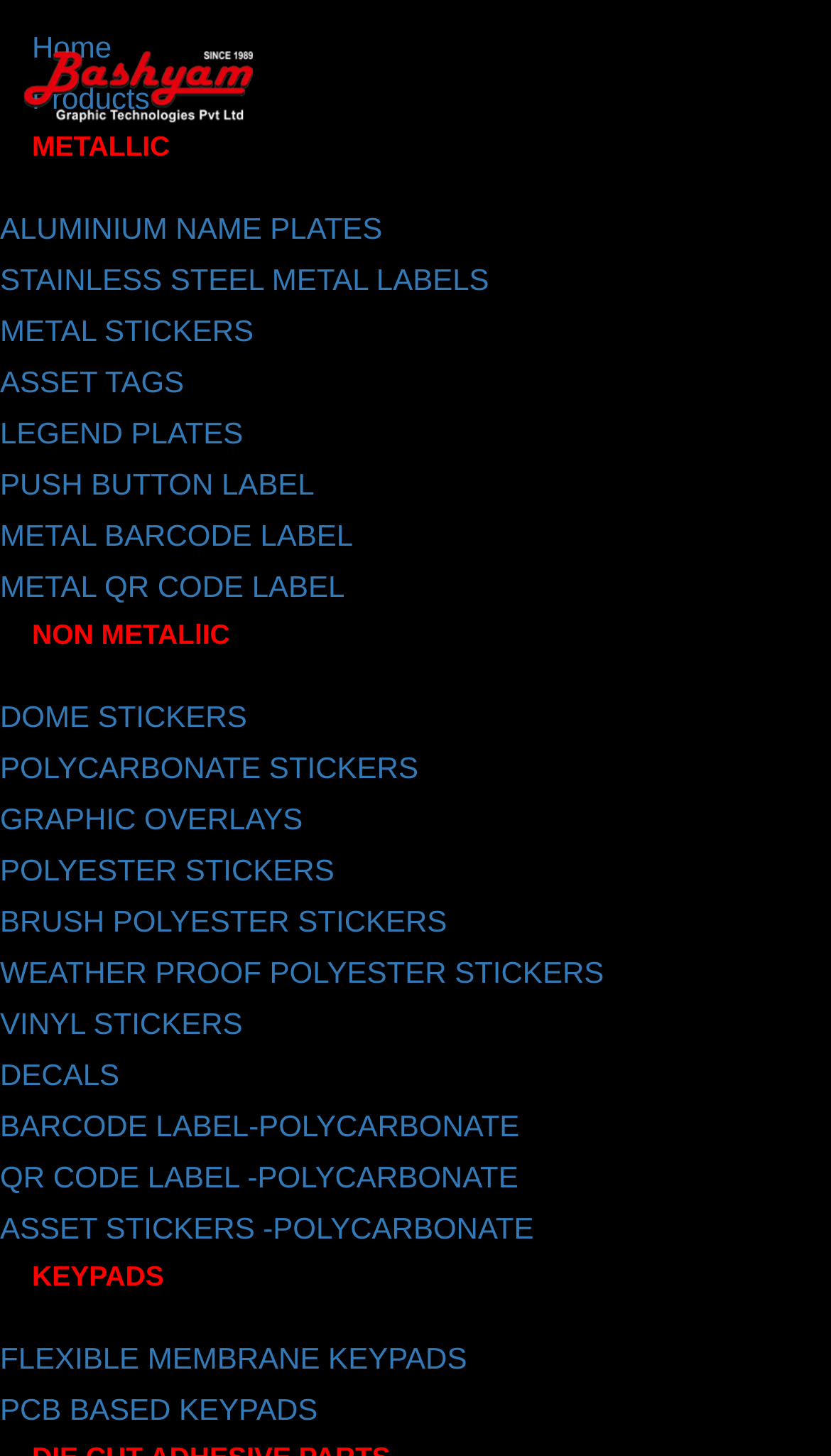Pinpoint the bounding box coordinates of the element that must be clicked to accomplish the following instruction: "Learn about METAL NAME PLATES". The coordinates should be in the format of four float numbers between 0 and 1, i.e., [left, top, right, bottom].

[0.0, 0.145, 0.46, 0.168]